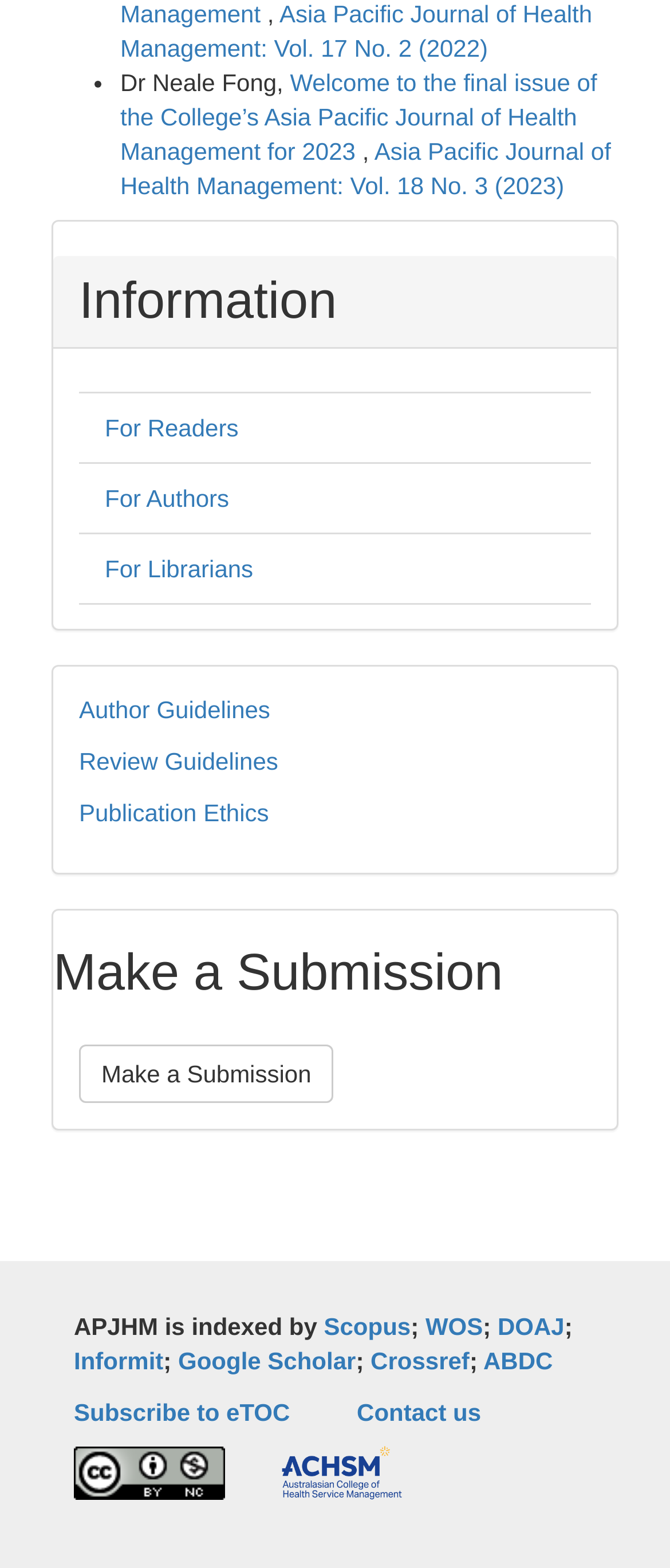What indexing services does the journal use?
Respond with a short answer, either a single word or a phrase, based on the image.

Scopus, WOS, DOAJ, etc.